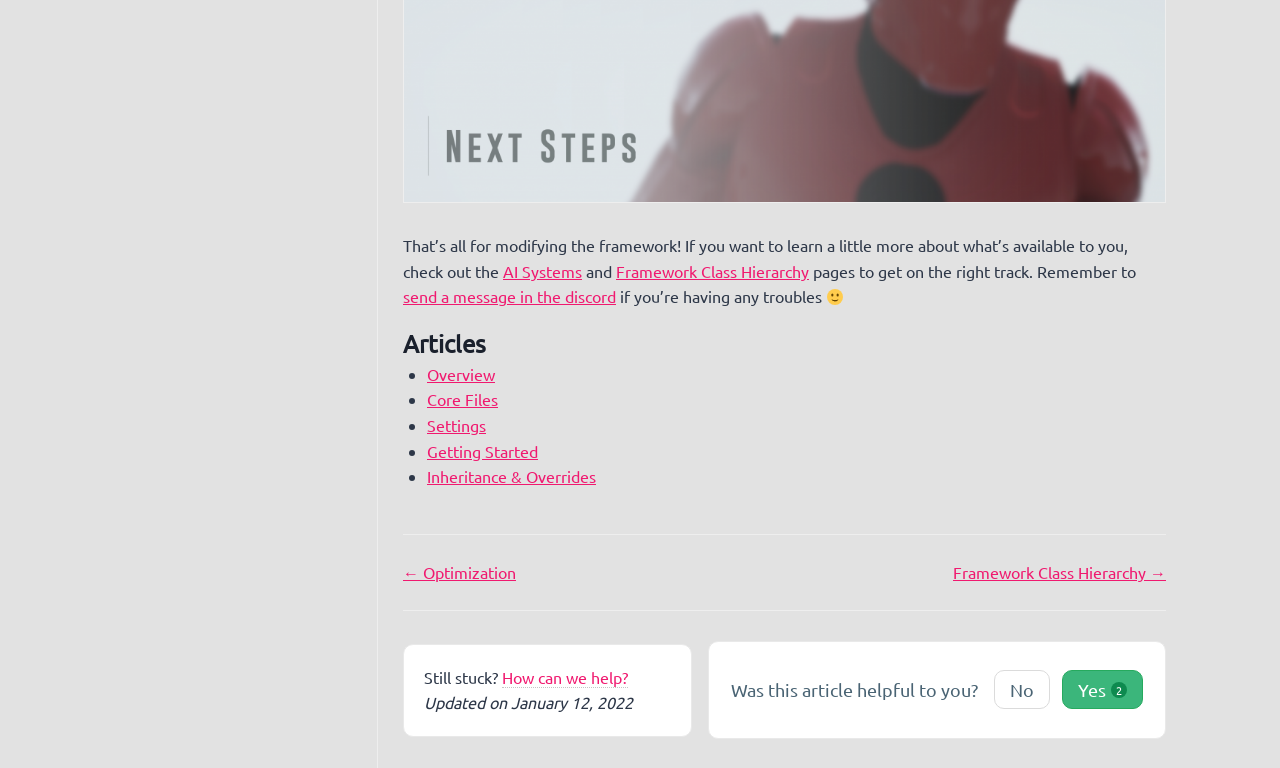What is the suggested next step after modifying the framework?
From the details in the image, provide a complete and detailed answer to the question.

The webpage suggests that after modifying the framework, the user should check out the AI Systems and Framework Class Hierarchy pages to learn more about what's available to them.